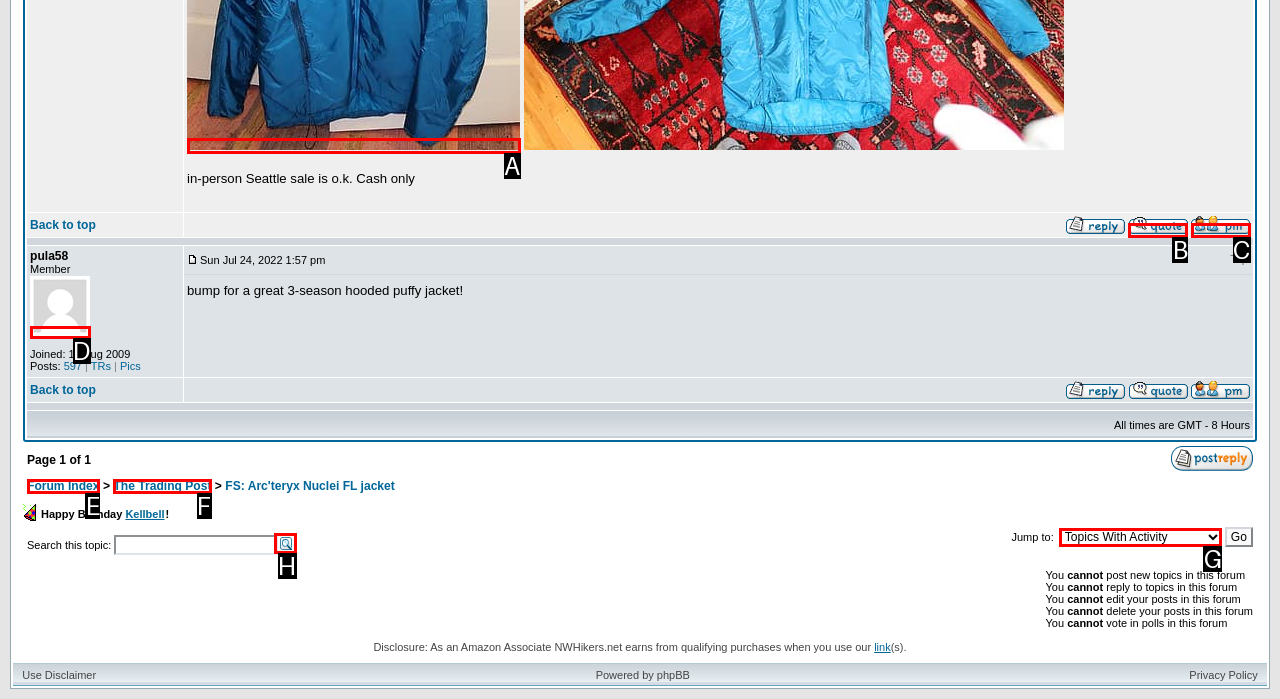Find the HTML element that matches the description: name="0". Answer using the letter of the best match from the available choices.

A